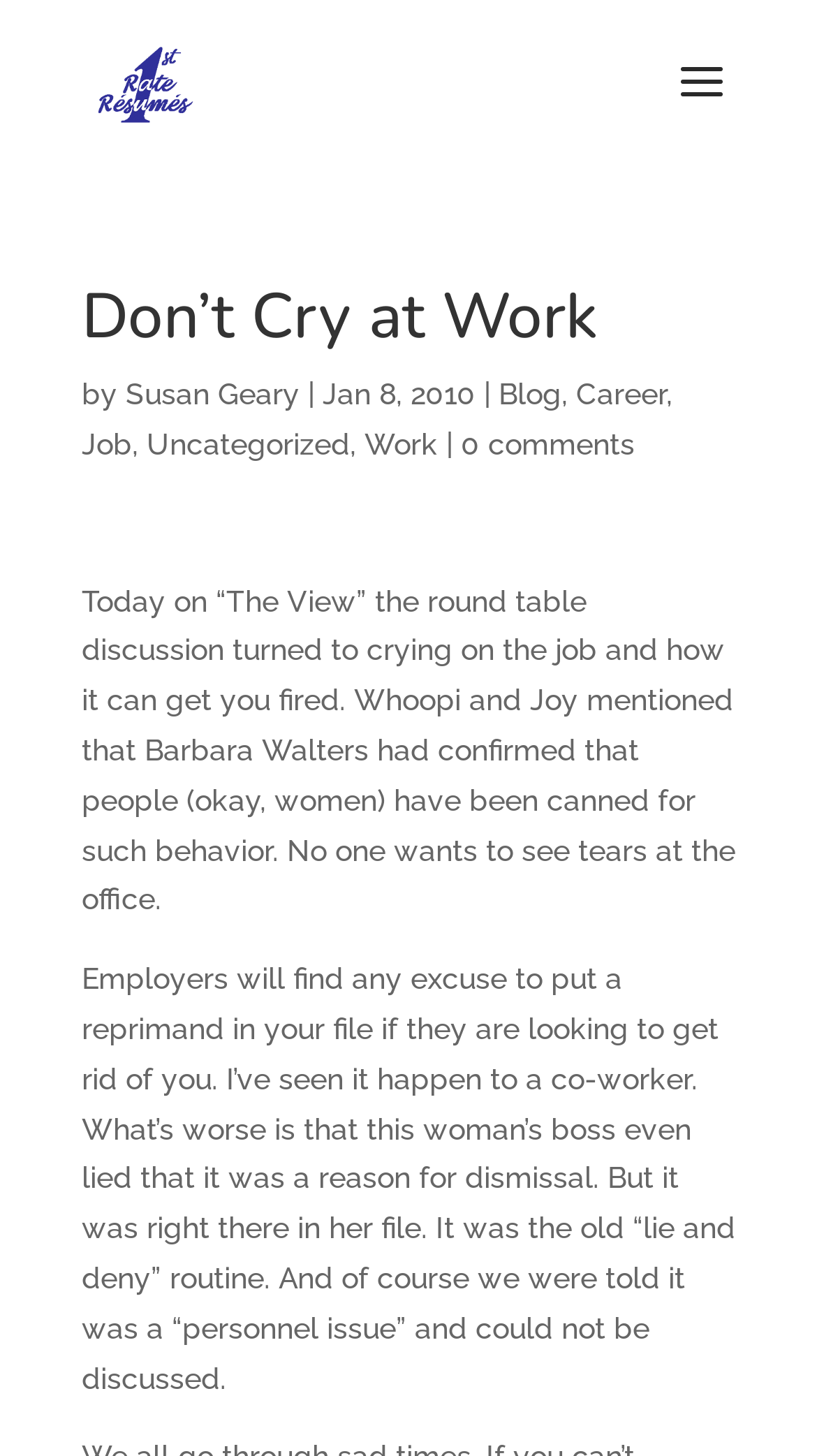Indicate the bounding box coordinates of the element that needs to be clicked to satisfy the following instruction: "Read the article by Susan Geary". The coordinates should be four float numbers between 0 and 1, i.e., [left, top, right, bottom].

[0.154, 0.259, 0.367, 0.282]